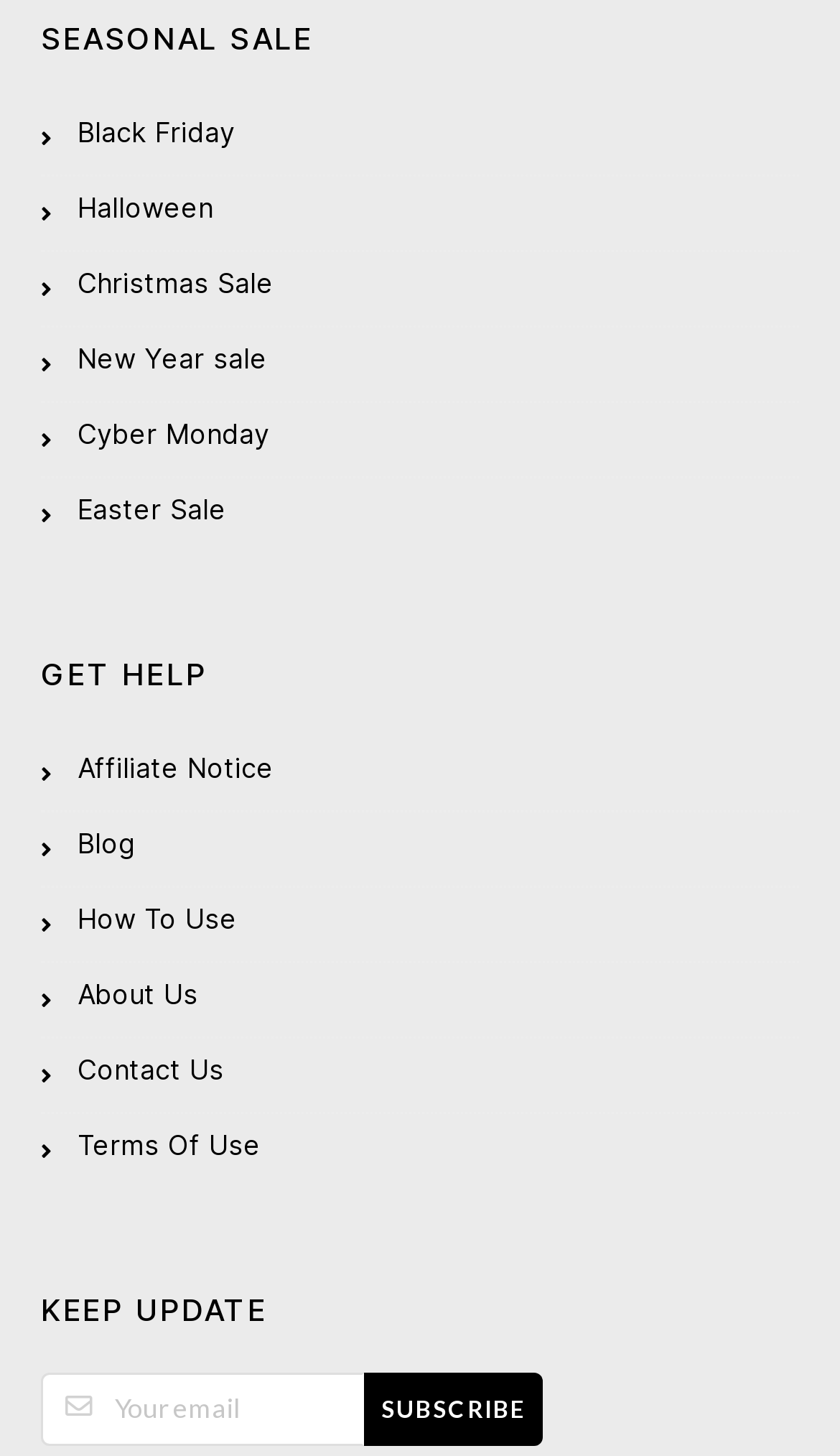Locate the bounding box coordinates of the clickable element to fulfill the following instruction: "Check the Terms Of Use". Provide the coordinates as four float numbers between 0 and 1 in the format [left, top, right, bottom].

[0.049, 0.765, 0.951, 0.815]